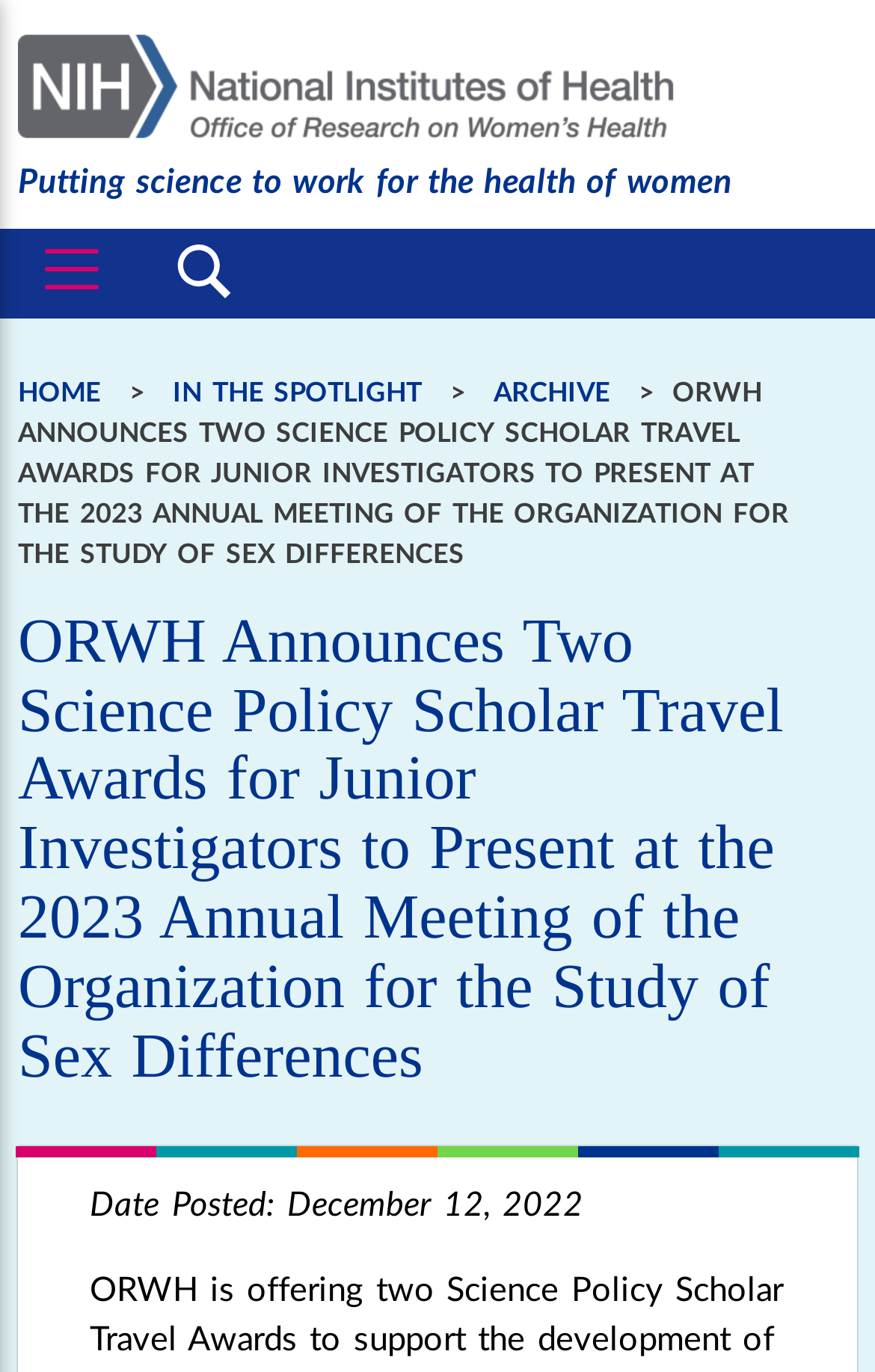Please give a one-word or short phrase response to the following question: 
What is the name of the office?

Office of Research on Women's Health